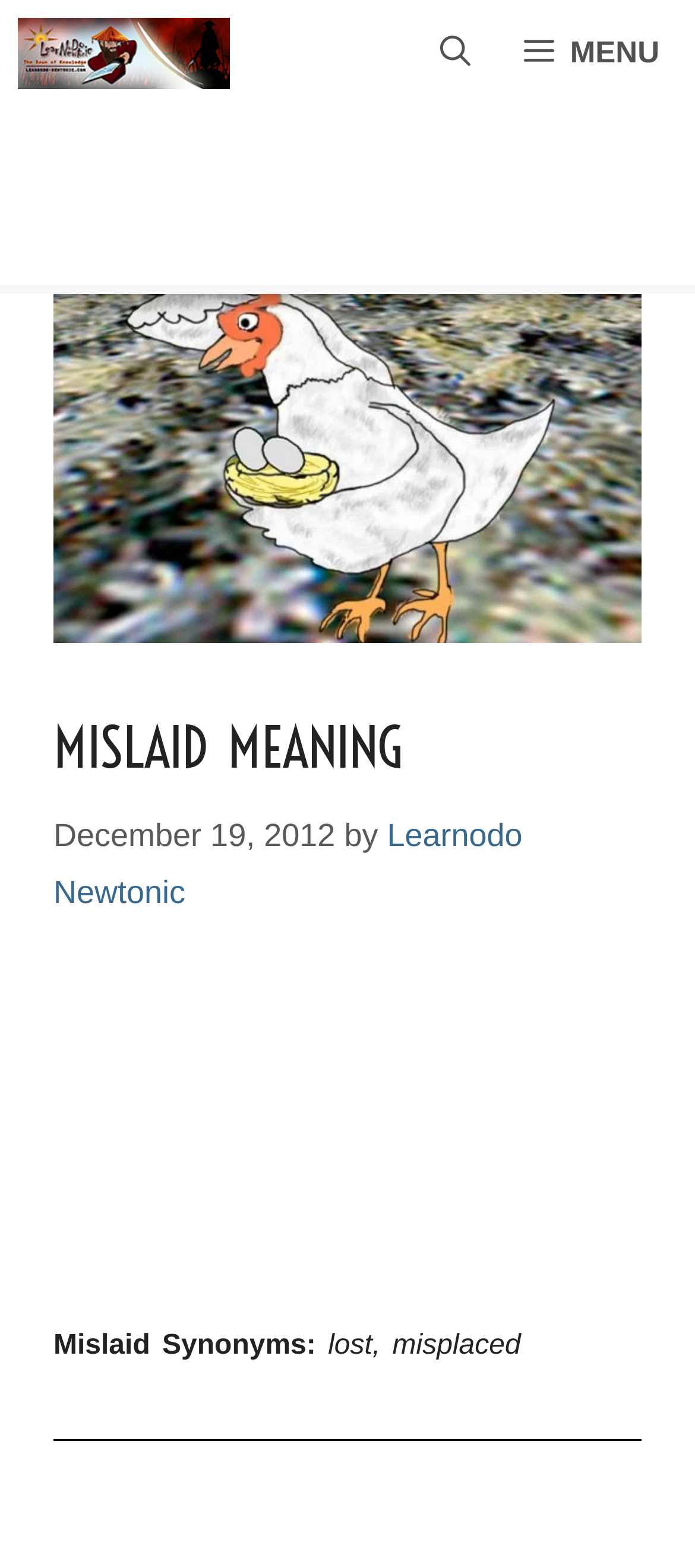Find the bounding box coordinates for the HTML element specified by: "Learnodo Newtonic".

[0.077, 0.521, 0.752, 0.581]